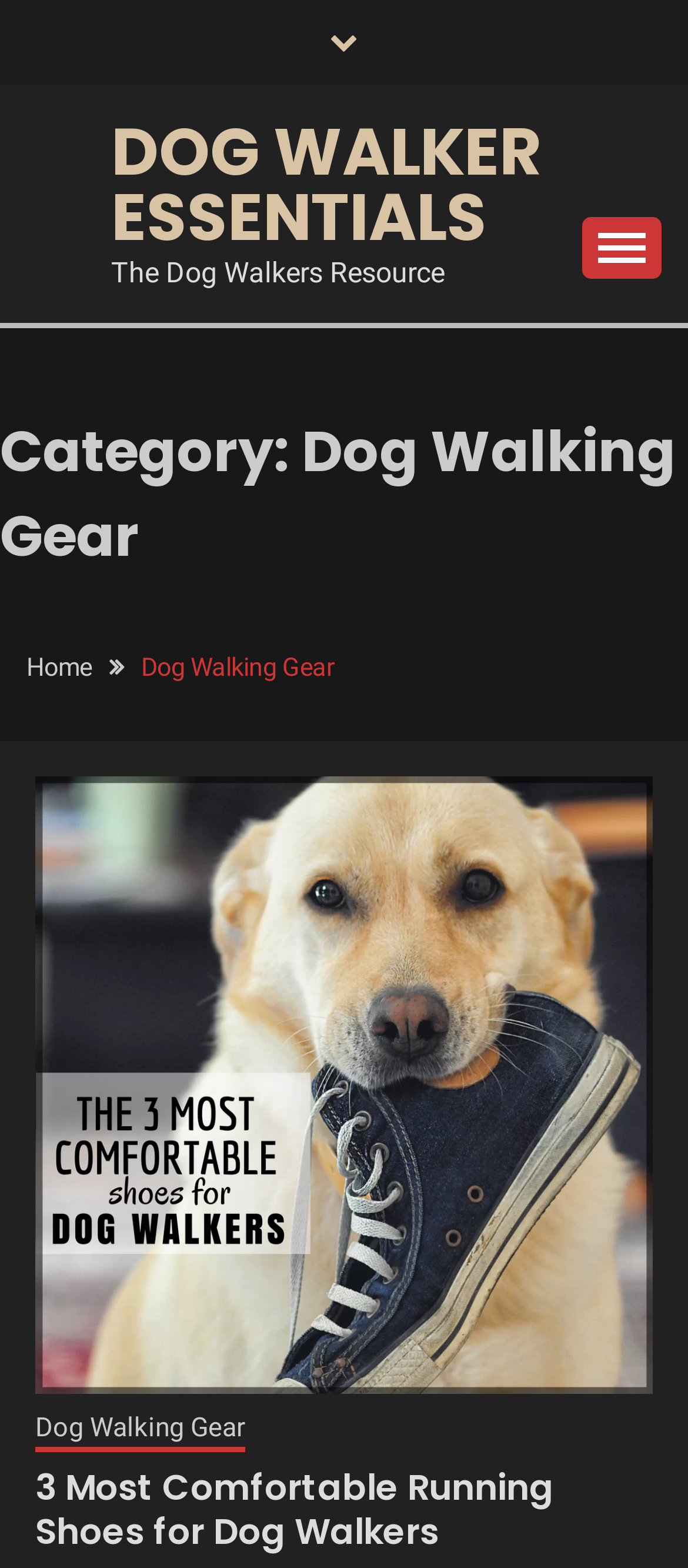What is the resource mentioned on the page?
Based on the image, respond with a single word or phrase.

The Dog Walkers Resource